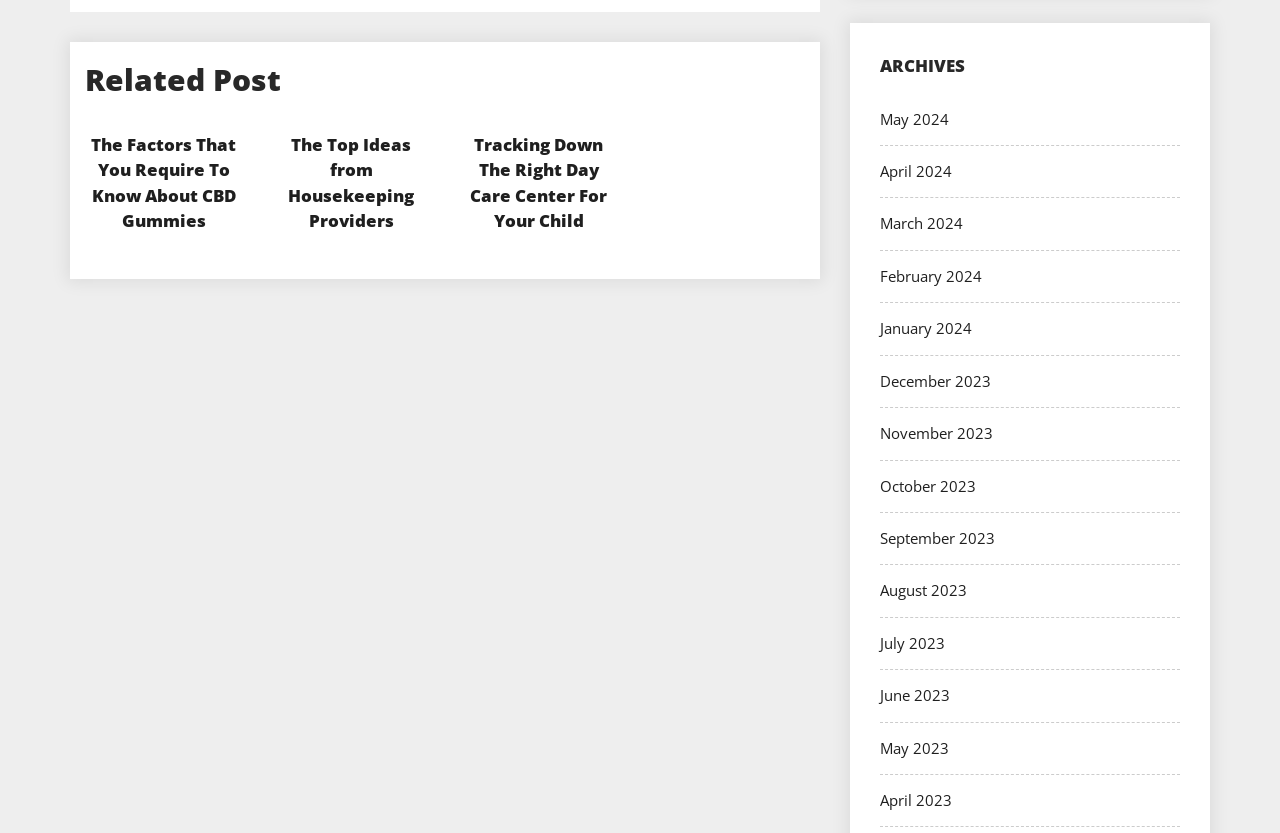Please identify the bounding box coordinates of the region to click in order to complete the given instruction: "view posts from May 2024". The coordinates should be four float numbers between 0 and 1, i.e., [left, top, right, bottom].

[0.688, 0.13, 0.741, 0.154]